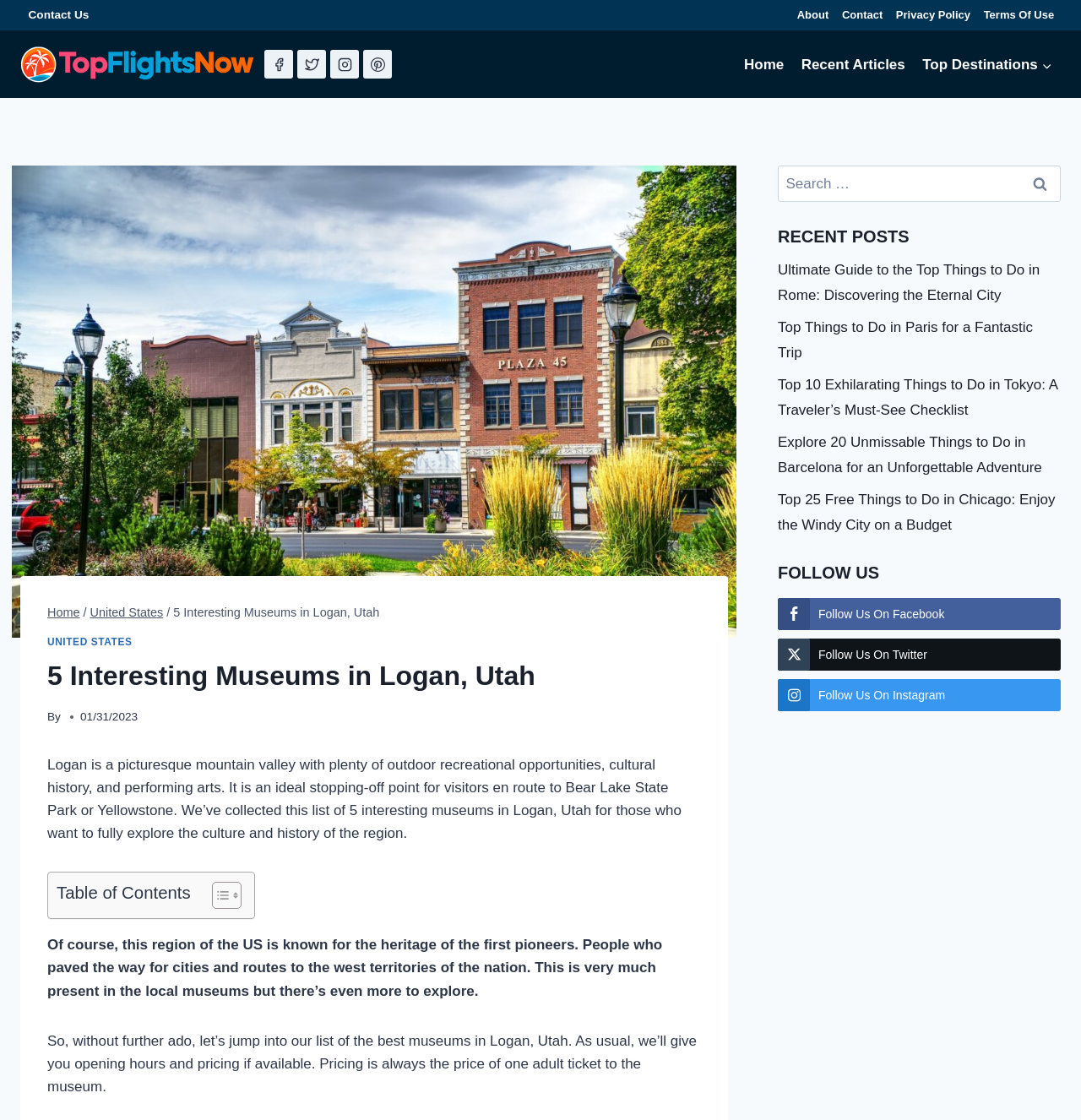Please identify the primary heading of the webpage and give its text content.

5 Interesting Museums in Logan, Utah